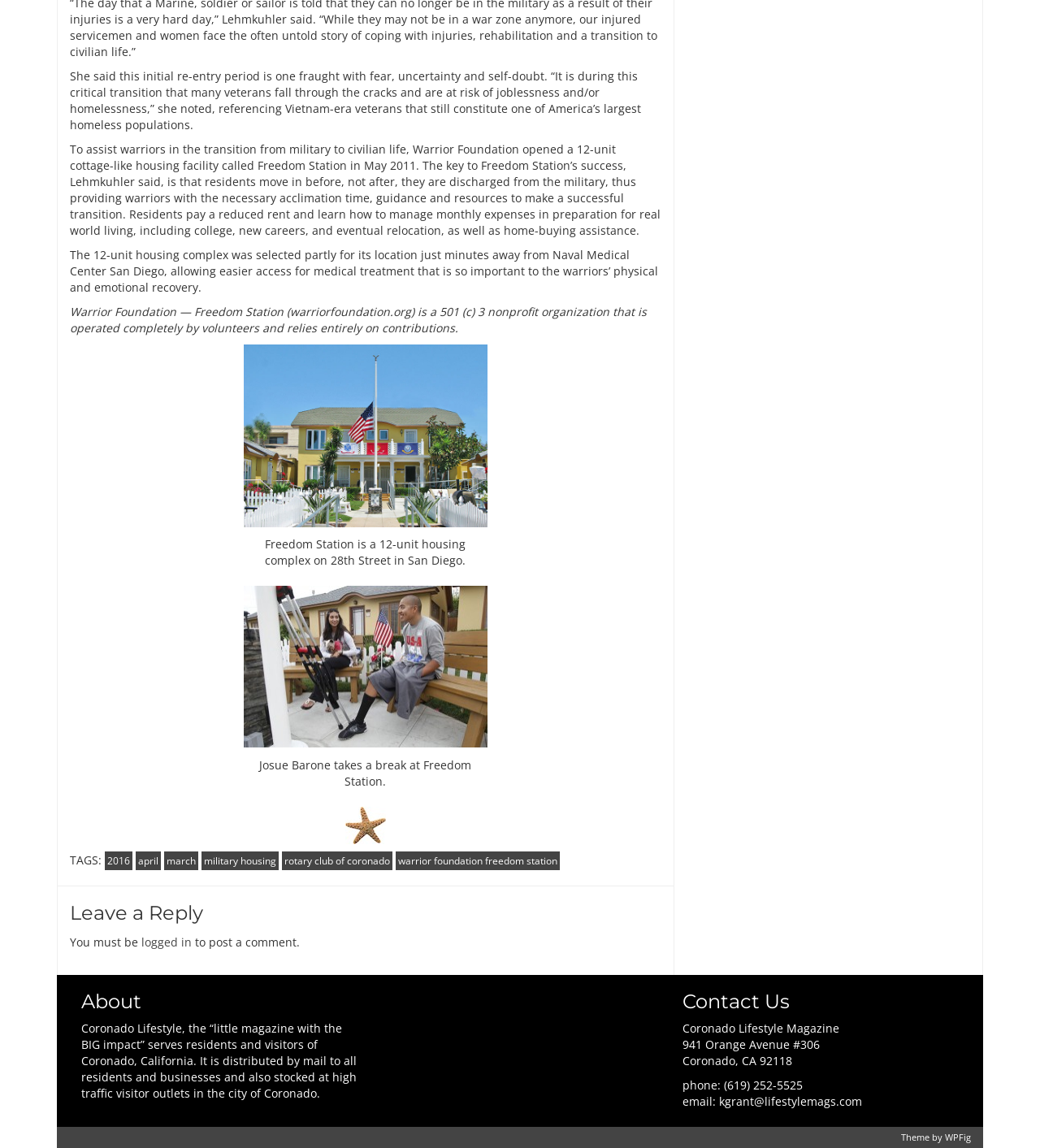Refer to the element description march and identify the corresponding bounding box in the screenshot. Format the coordinates as (top-left x, top-left y, bottom-right x, bottom-right y) with values in the range of 0 to 1.

[0.158, 0.741, 0.191, 0.758]